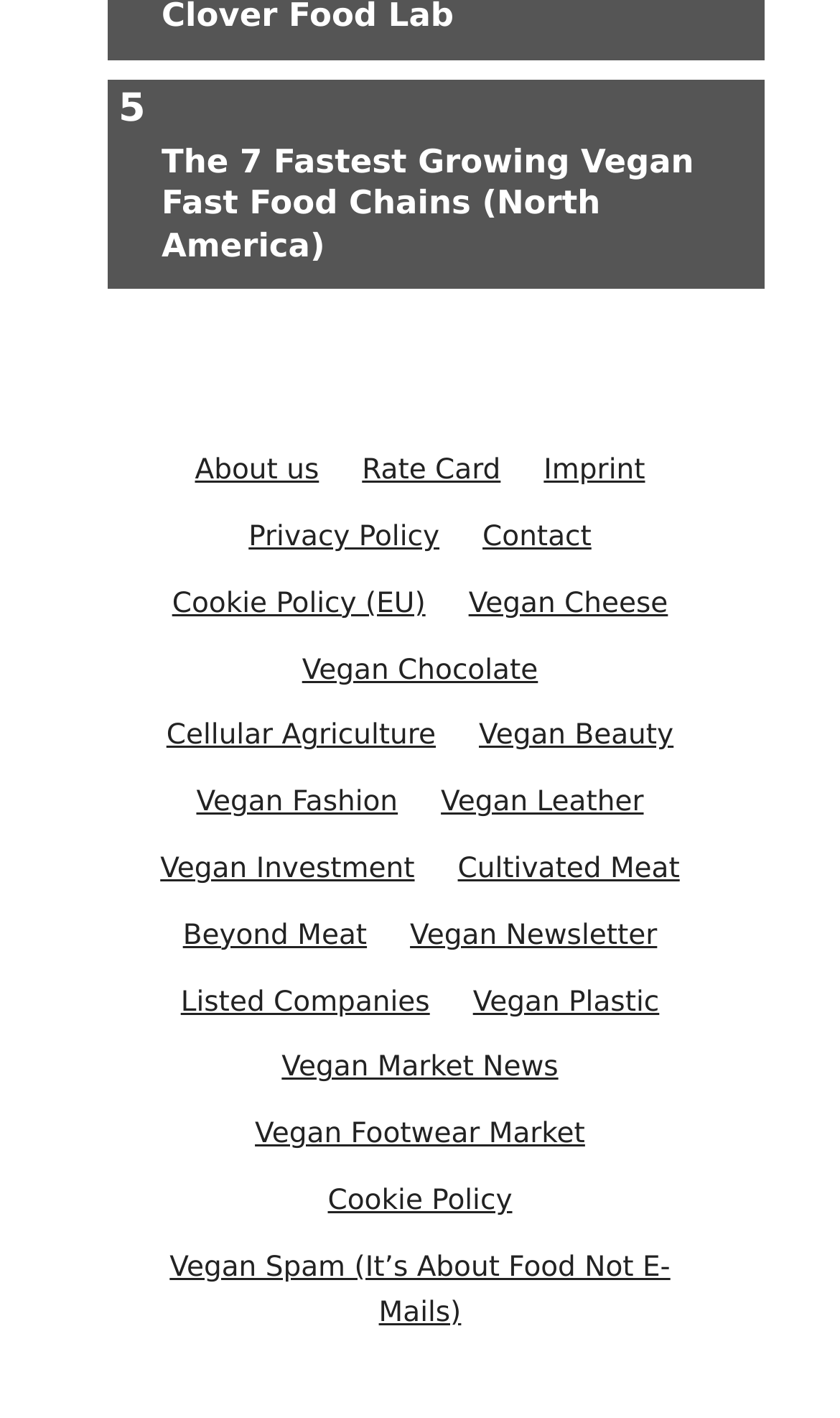Can you give a detailed response to the following question using the information from the image? What is the topic of the first link on the webpage?

The first link on the webpage has the text 'The 7 Fastest Growing Vegan Fast Food Chains (North America)' which indicates that the topic of the link is about vegan fast food chains.